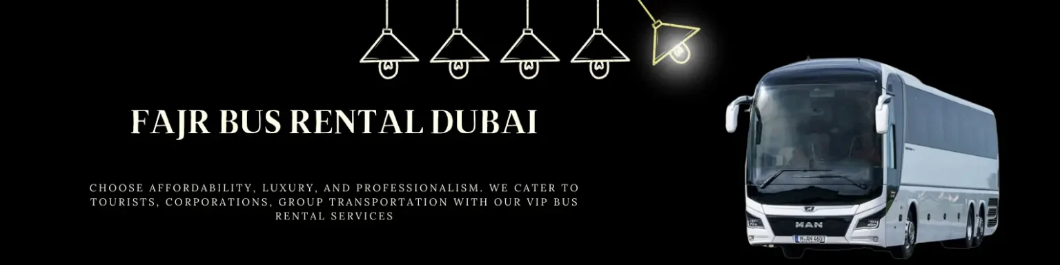Provide a comprehensive description of the image.

This captivating image showcases the branding for "Fajr Bus Rental Dubai," emphasizing the company's commitment to quality and professionalism in group transportation services. The sleek design features a modern VIP bus prominently displayed on the right, suggesting luxury and comfort for travelers. Above the bus, stylized light fixtures add a touch of elegance and creativity to the overall aesthetic, enhancing the inviting atmosphere of the service.

The text accompanying the image clearly conveys the core message: "Choose affordability, luxury, and professionalism." This invites potential customers, including tourists and corporate clients, to consider Fajr for their transportation needs. The dark background complements the crisp visuals, making both the bus and the service details stand out, effectively attracting attention to this premium transport option in Dubai.